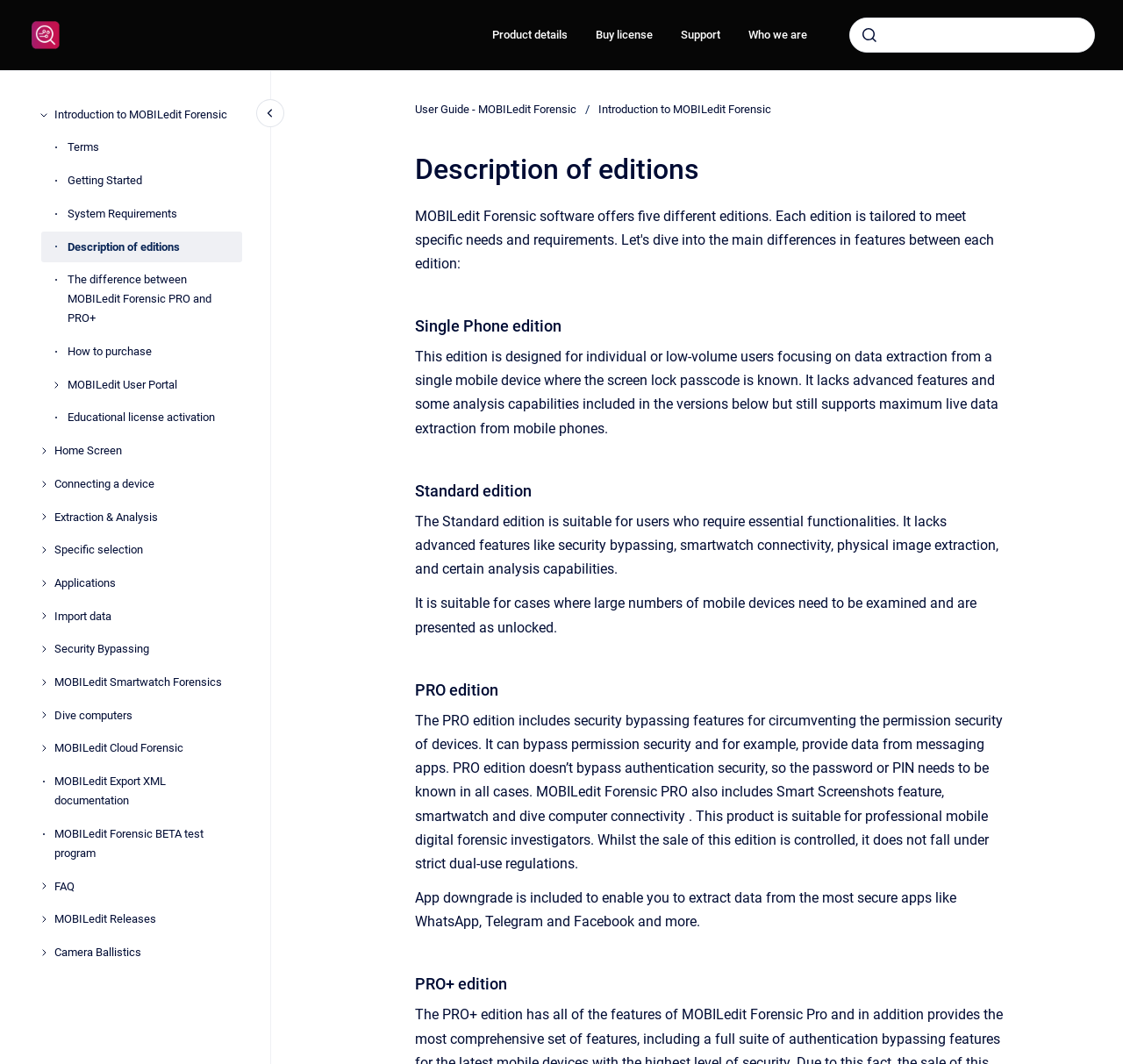Determine the bounding box coordinates of the area to click in order to meet this instruction: "view introduction to MOBILedit Forensic".

[0.048, 0.093, 0.216, 0.123]